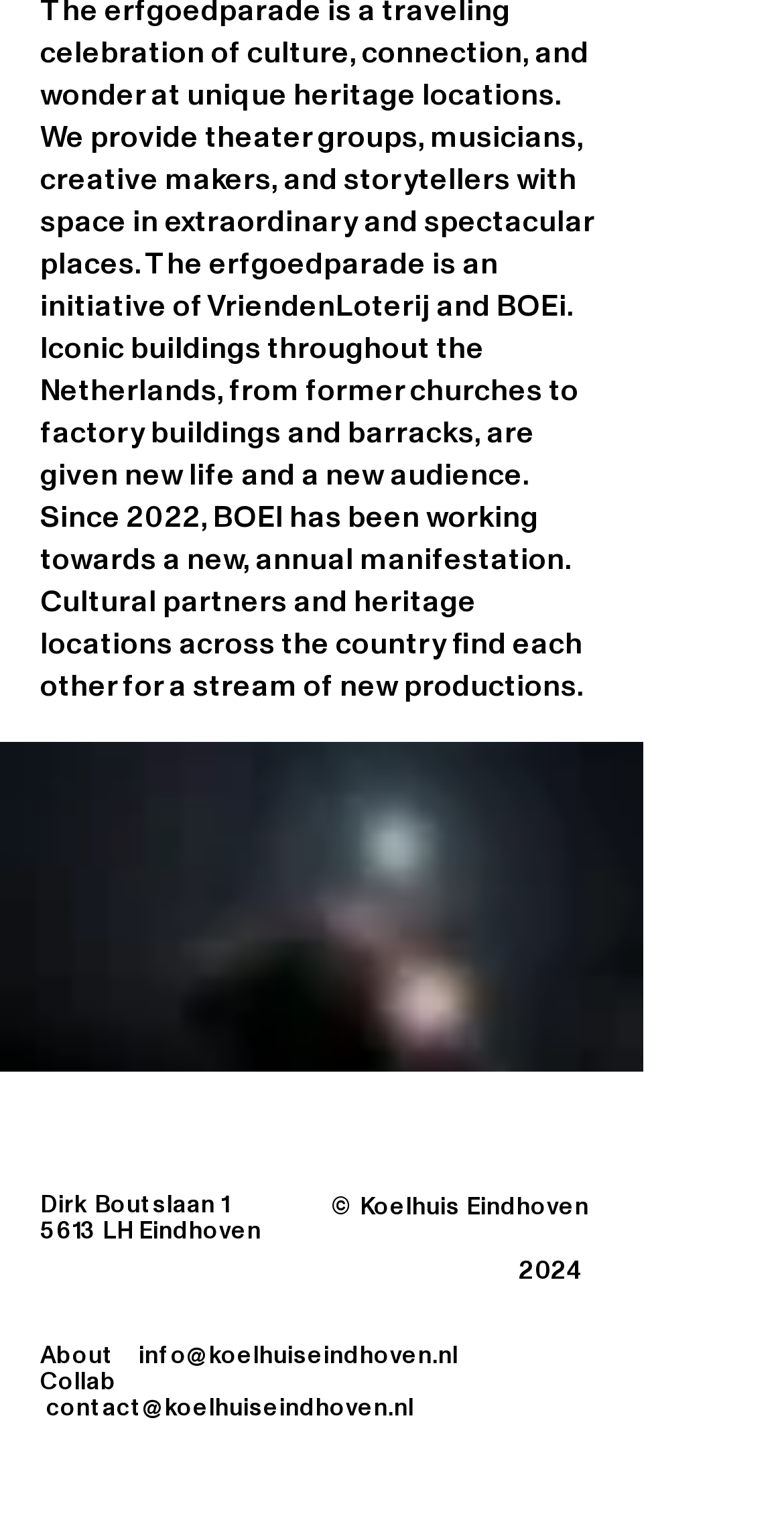Please provide a comprehensive response to the question below by analyzing the image: 
What is the copyright information mentioned on the webpage?

I found the copyright information by looking at the StaticText element with the text 'Koelhuis Eindhoven' which is located at the bottom of the webpage.